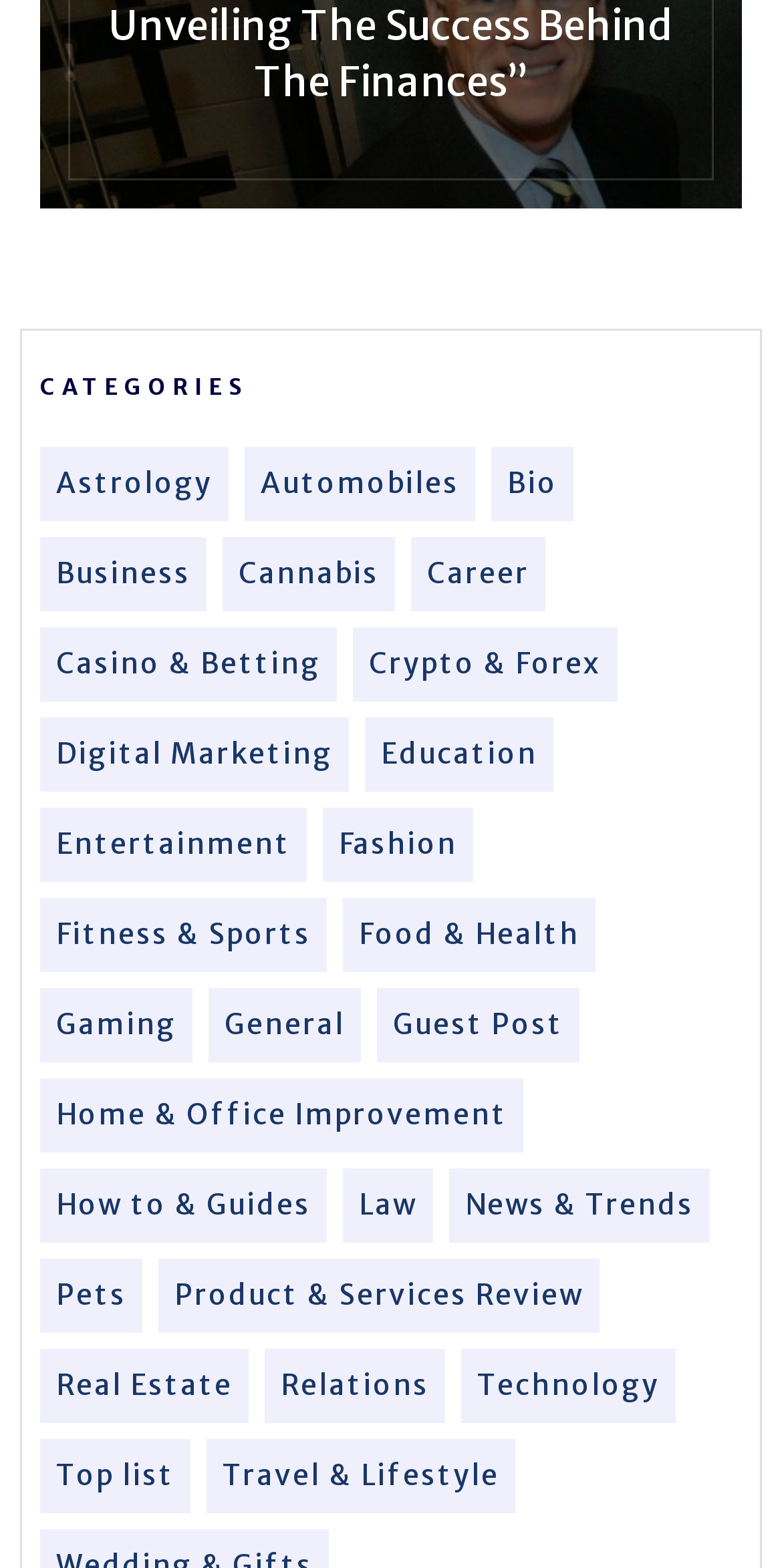What is the category next to 'Business'?
Ensure your answer is thorough and detailed.

The category next to 'Business' is 'Cannabis', which is a link located to the right of 'Business' and indicated by the bounding box coordinates [0.305, 0.353, 0.485, 0.38] and OCR text 'Cannabis'.